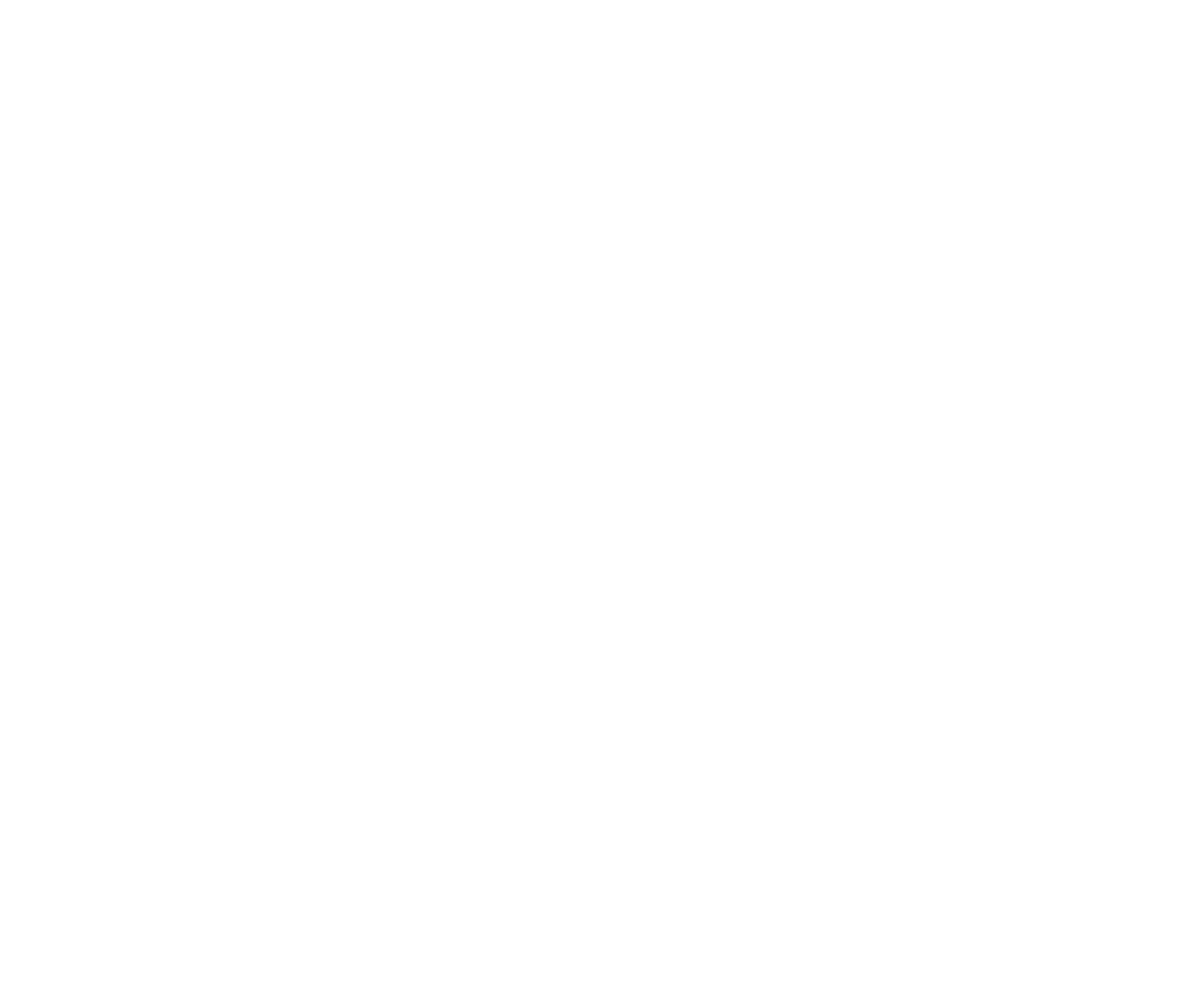Determine the bounding box coordinates for the area that needs to be clicked to fulfill this task: "Contact Us". The coordinates must be given as four float numbers between 0 and 1, i.e., [left, top, right, bottom].

[0.055, 0.833, 0.117, 0.848]